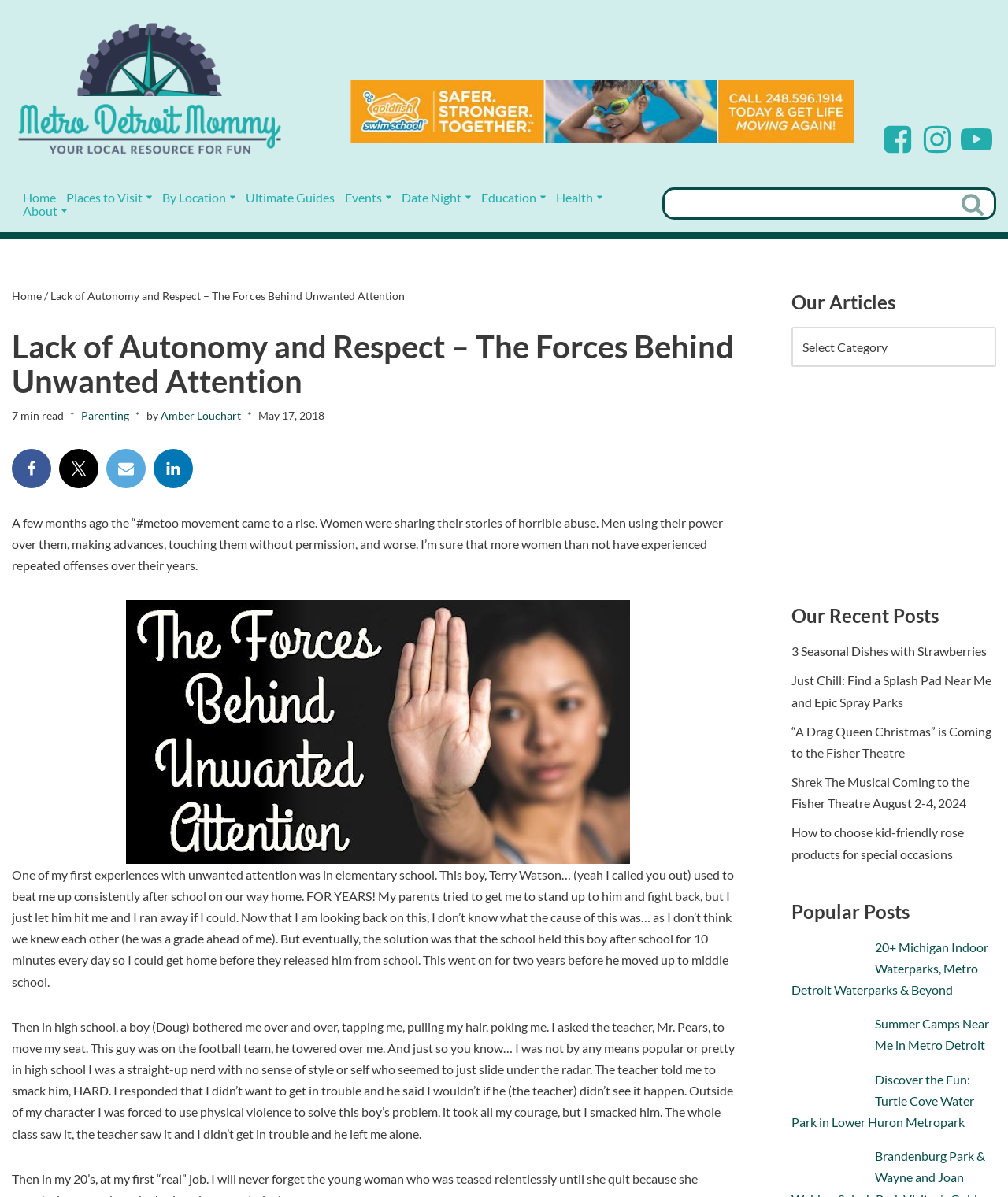Please identify the bounding box coordinates of the area I need to click to accomplish the following instruction: "Open the 'Home' submenu".

[0.023, 0.159, 0.055, 0.17]